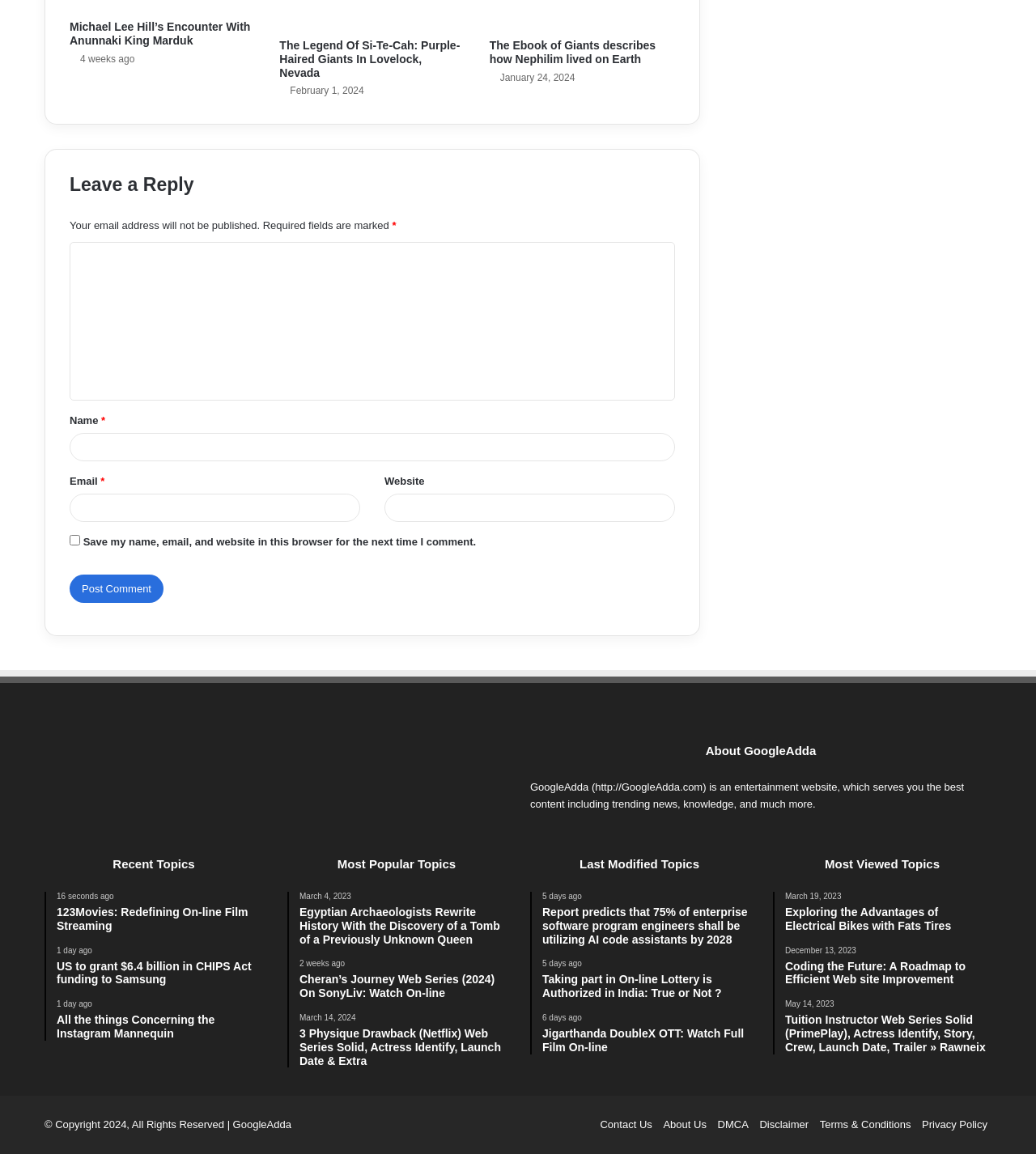Can you specify the bounding box coordinates for the region that should be clicked to fulfill this instruction: "Click the 'Contact Us' link".

[0.579, 0.969, 0.63, 0.98]